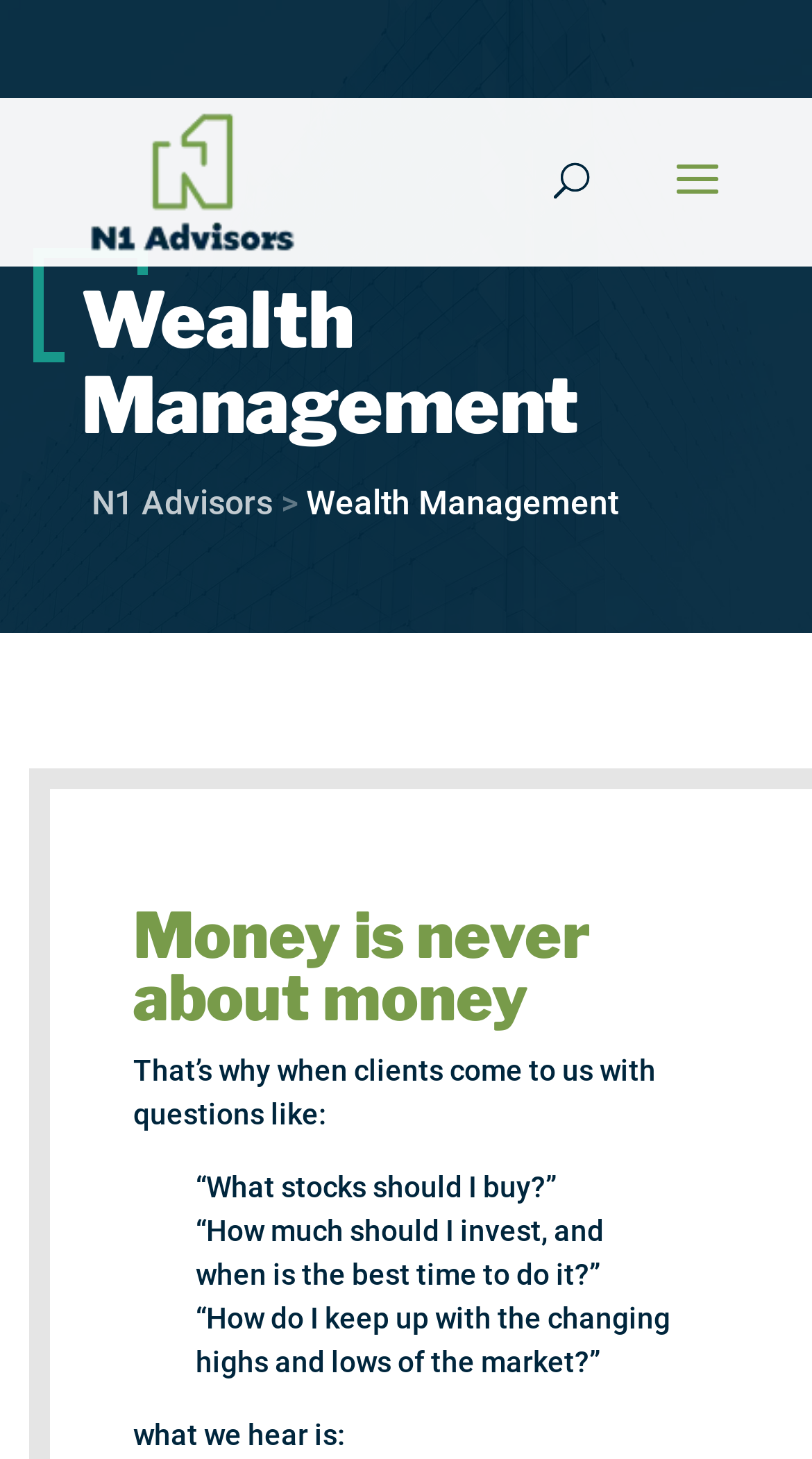Provide the bounding box coordinates in the format (top-left x, top-left y, bottom-right x, bottom-right y). All values are floating point numbers between 0 and 1. Determine the bounding box coordinate of the UI element described as: N1 Advisors

[0.113, 0.332, 0.336, 0.359]